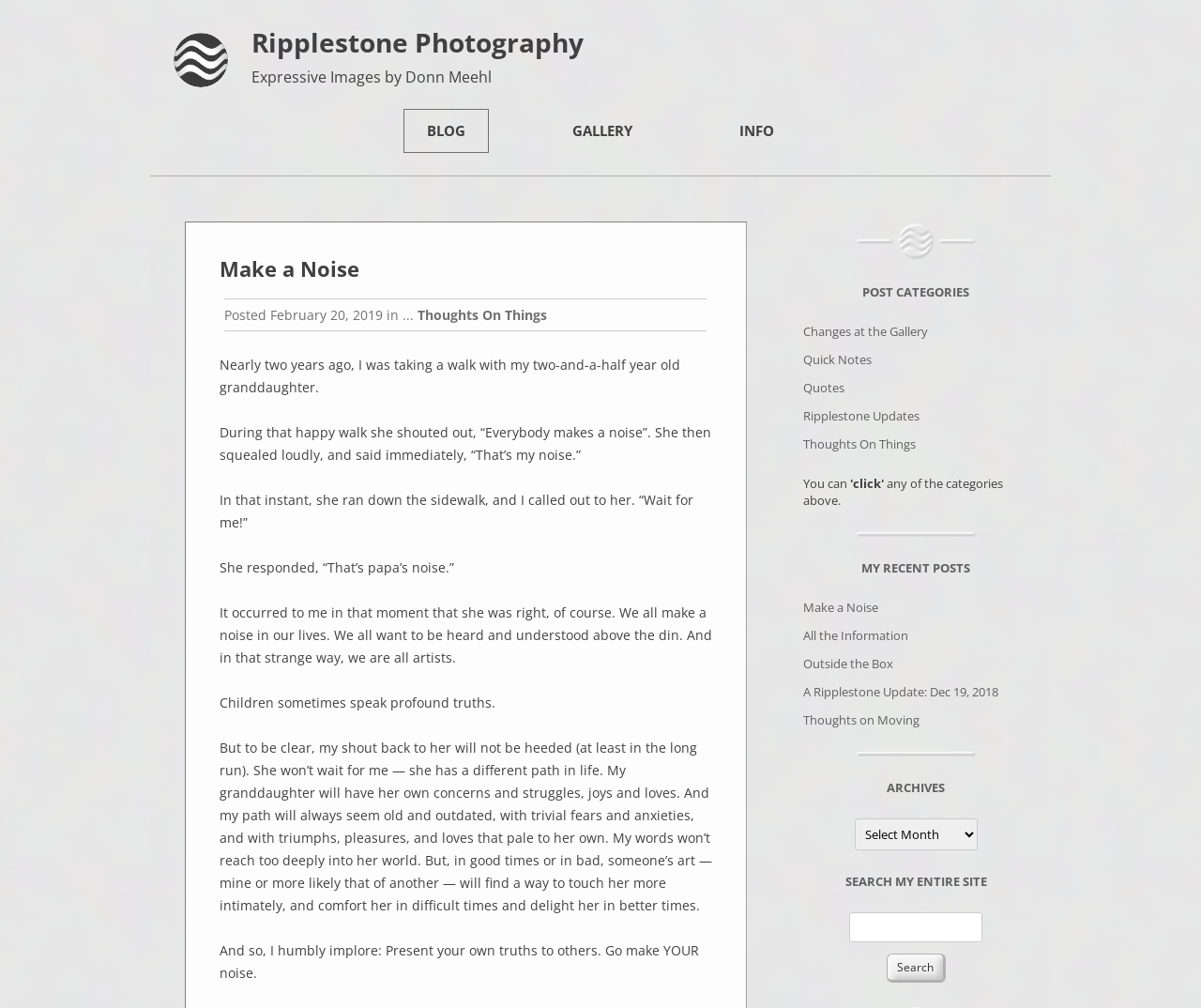Please find the bounding box coordinates of the element that must be clicked to perform the given instruction: "View the 'GALLERY'". The coordinates should be four float numbers from 0 to 1, i.e., [left, top, right, bottom].

[0.457, 0.108, 0.546, 0.152]